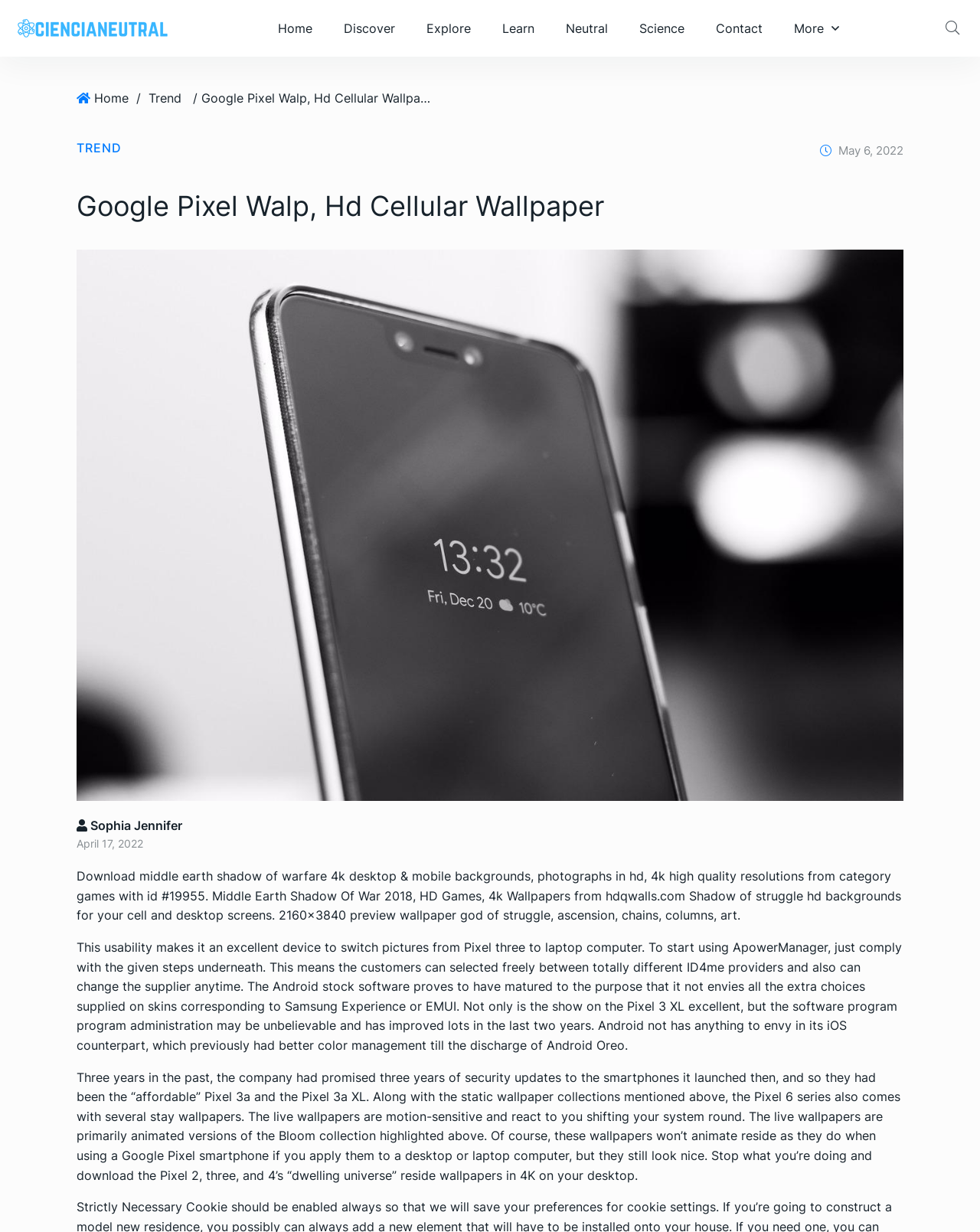What type of wallpapers are mentioned besides static wallpapers?
Make sure to answer the question with a detailed and comprehensive explanation.

The type of wallpapers can be determined by reading the text description on the webpage, which mentions 'live wallpapers' and describes them as 'motion-sensitive and react to you moving your system around'.